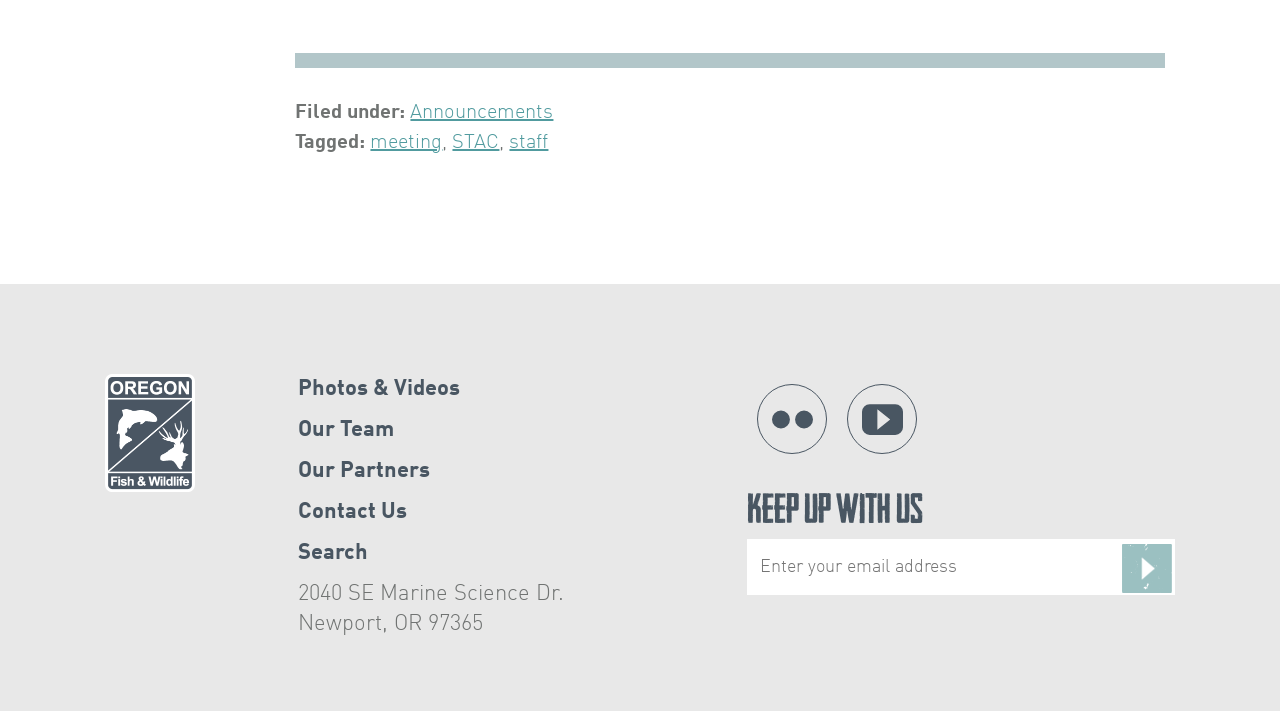Determine the bounding box coordinates of the region I should click to achieve the following instruction: "visit the Oregon Department of Fish and Wildlife". Ensure the bounding box coordinates are four float numbers between 0 and 1, i.e., [left, top, right, bottom].

[0.082, 0.526, 0.232, 0.691]